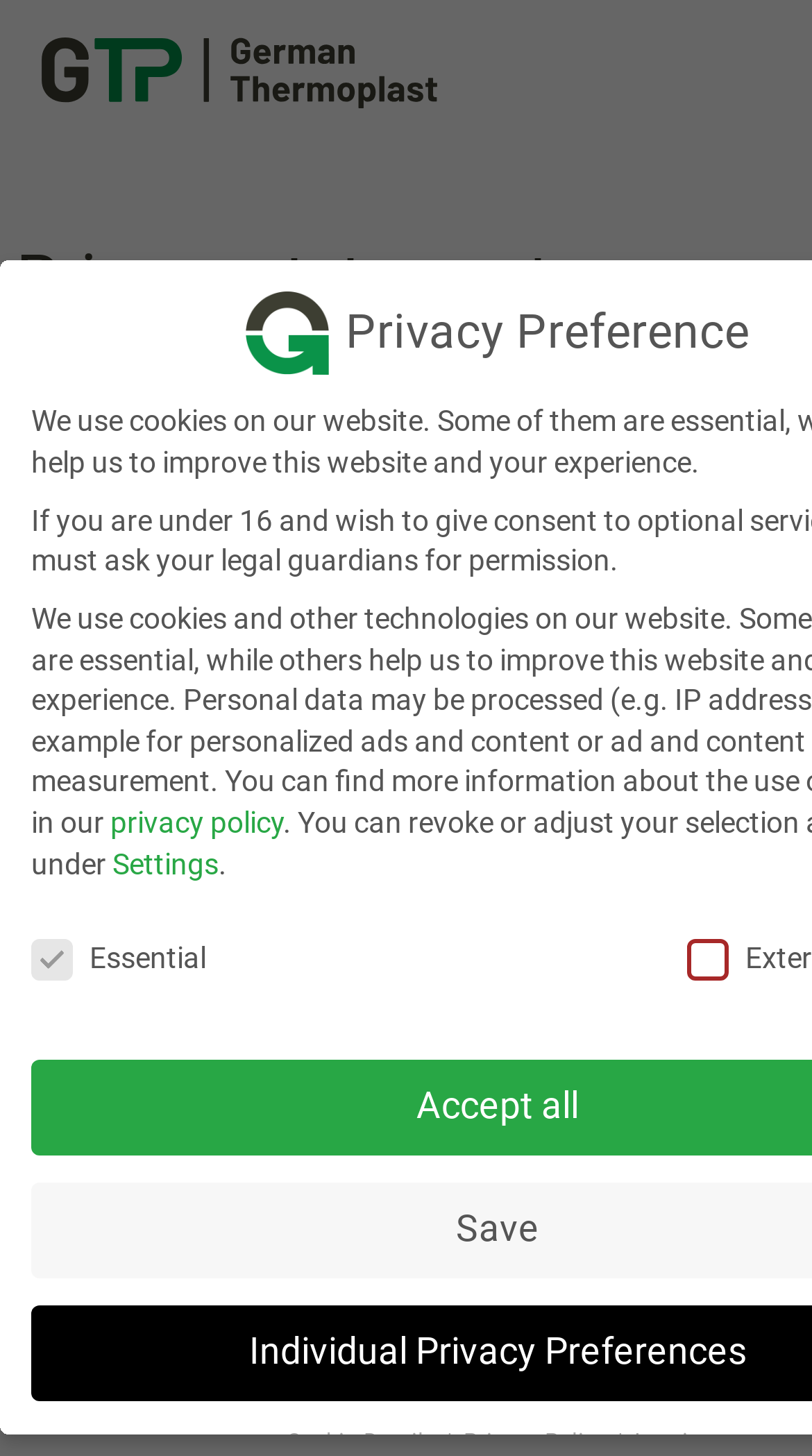What is the relationship between the 'Privacy statement' and 'Imprint' buttons?
Answer the question in a detailed and comprehensive manner.

The 'Privacy statement' and 'Imprint' buttons are likely related to providing information about the website, with the 'Privacy statement' focusing on data privacy and the 'Imprint' button providing general information about the website, such as its ownership and contact details.